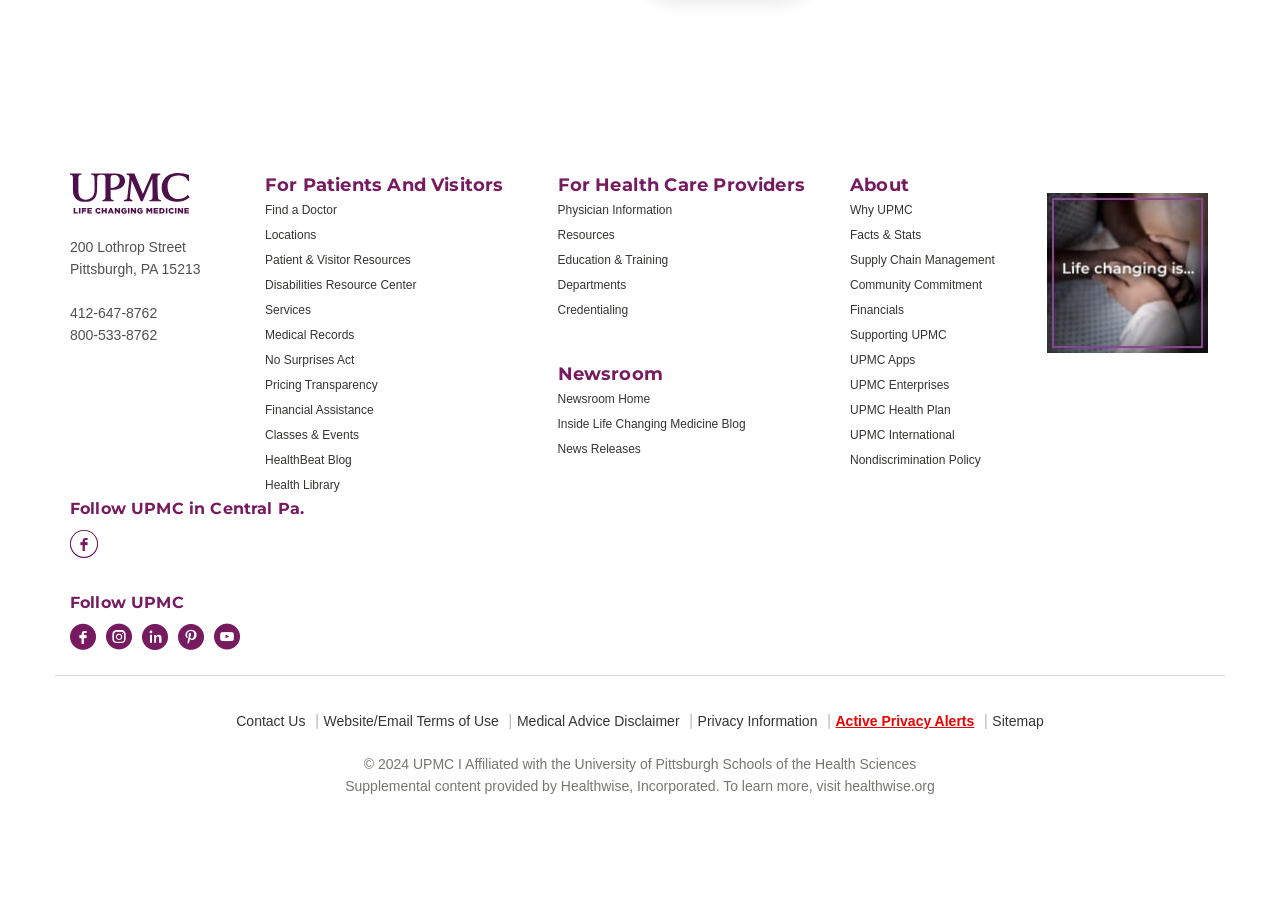Respond to the following question with a brief word or phrase:
What is the phone number for patients and visitors?

412-647-8762